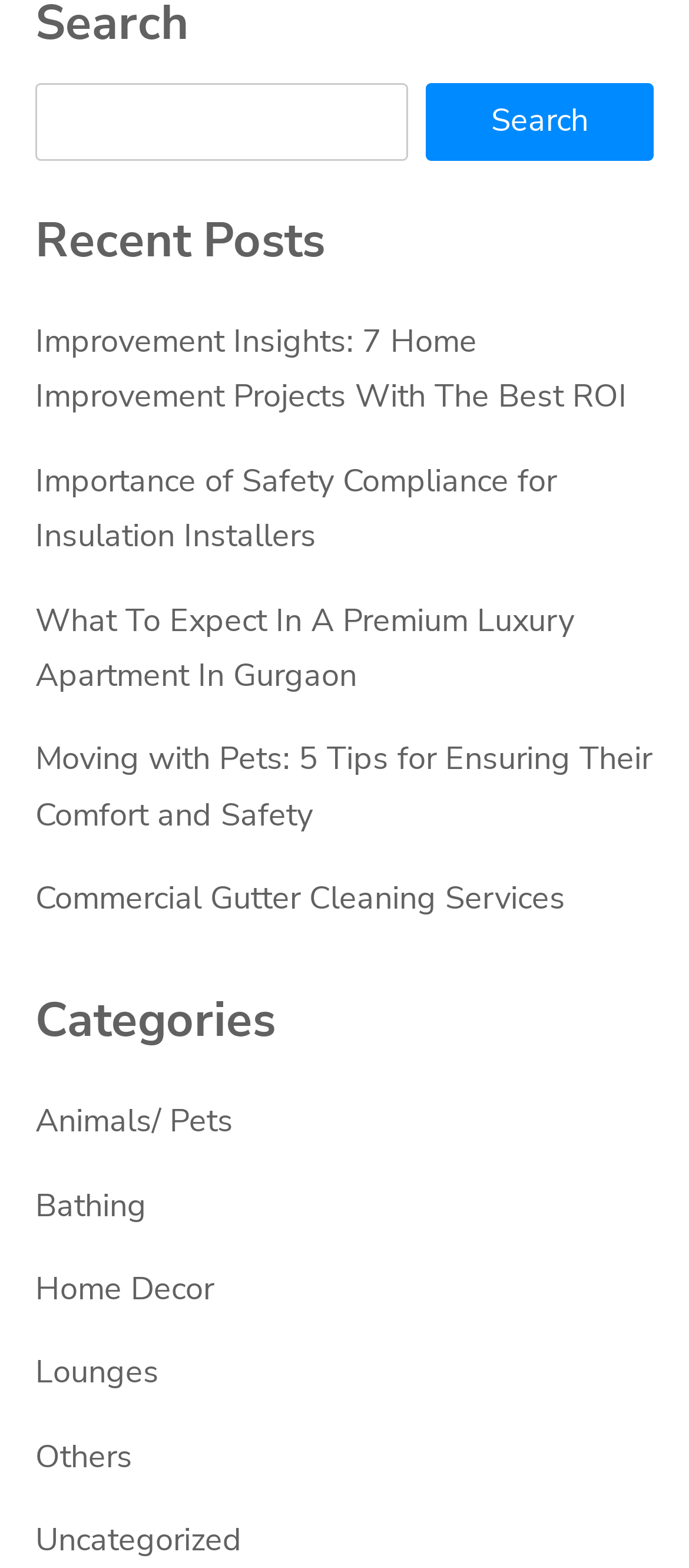Can you pinpoint the bounding box coordinates for the clickable element required for this instruction: "Read the recent post about home improvement"? The coordinates should be four float numbers between 0 and 1, i.e., [left, top, right, bottom].

[0.051, 0.204, 0.91, 0.267]